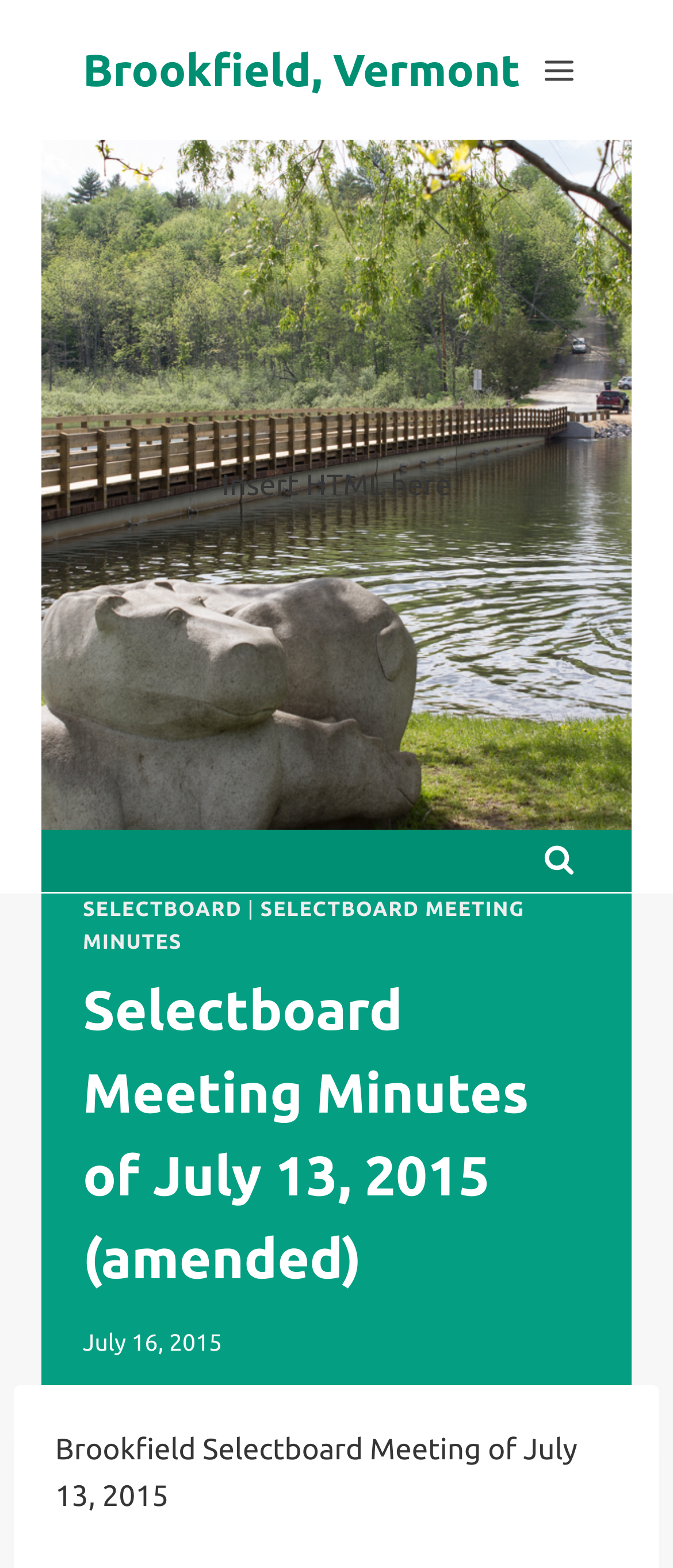What is the date of the meeting?
Refer to the screenshot and respond with a concise word or phrase.

July 13, 2015